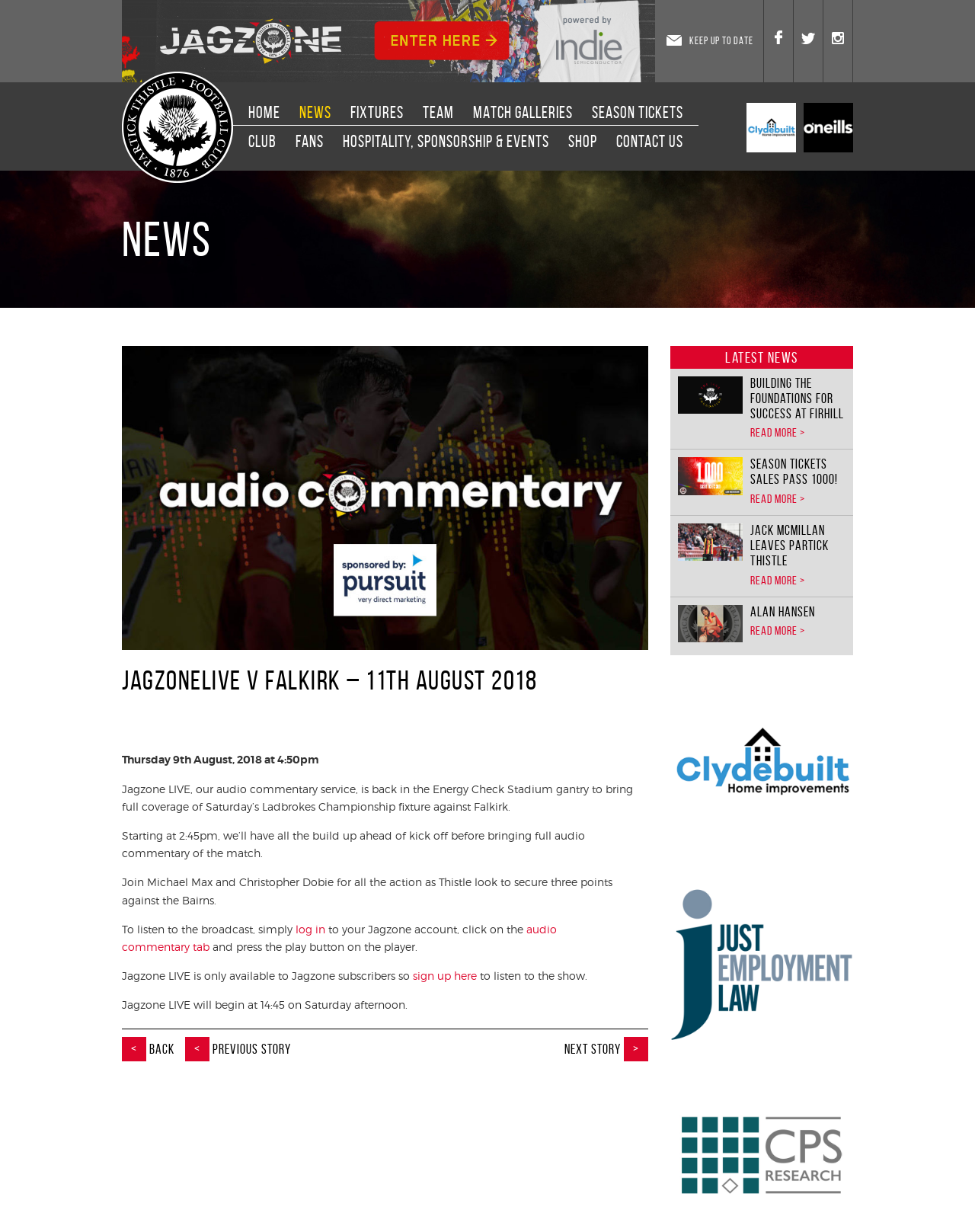Can you specify the bounding box coordinates for the region that should be clicked to fulfill this instruction: "Visit Partick Thistle FC on Facebook".

[0.784, 0.0, 0.814, 0.067]